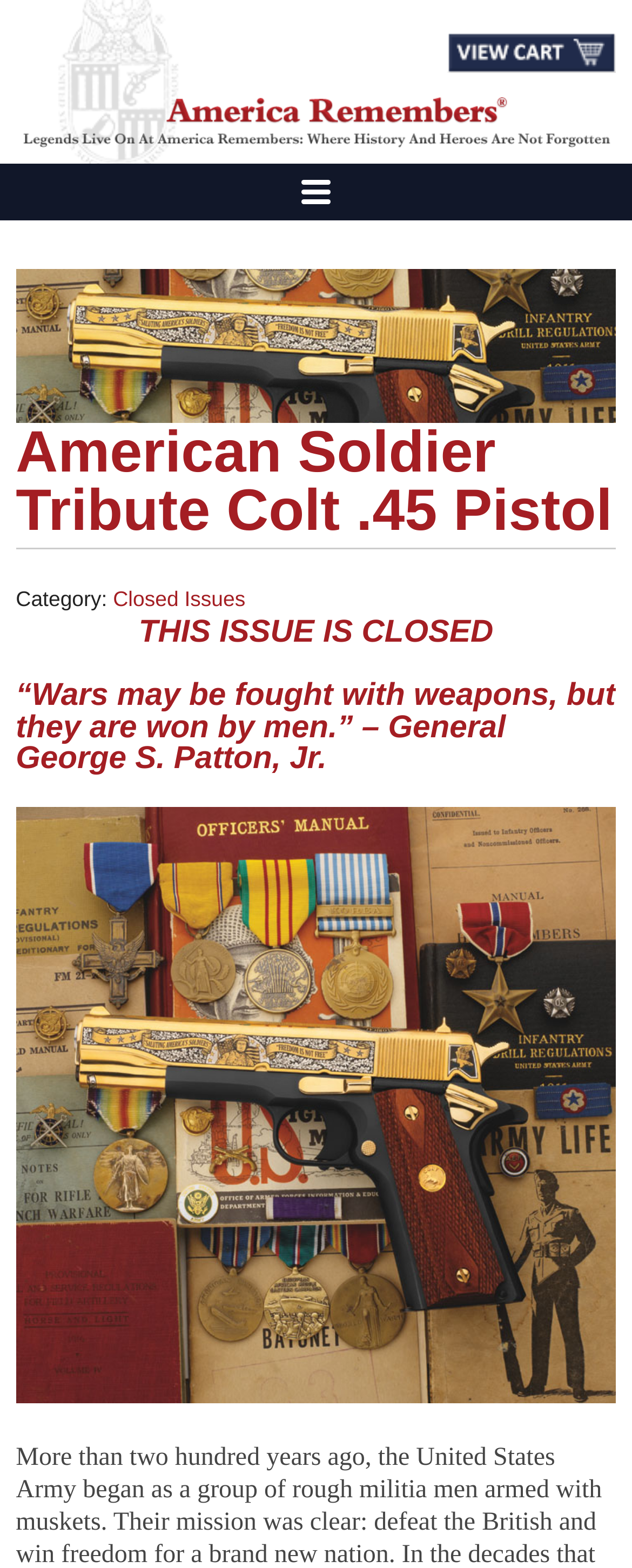Using the information from the screenshot, answer the following question thoroughly:
What is the quote mentioned on the webpage?

I found the quote by looking at the heading element [119] which contains the quote attributed to General George S. Patton, Jr.